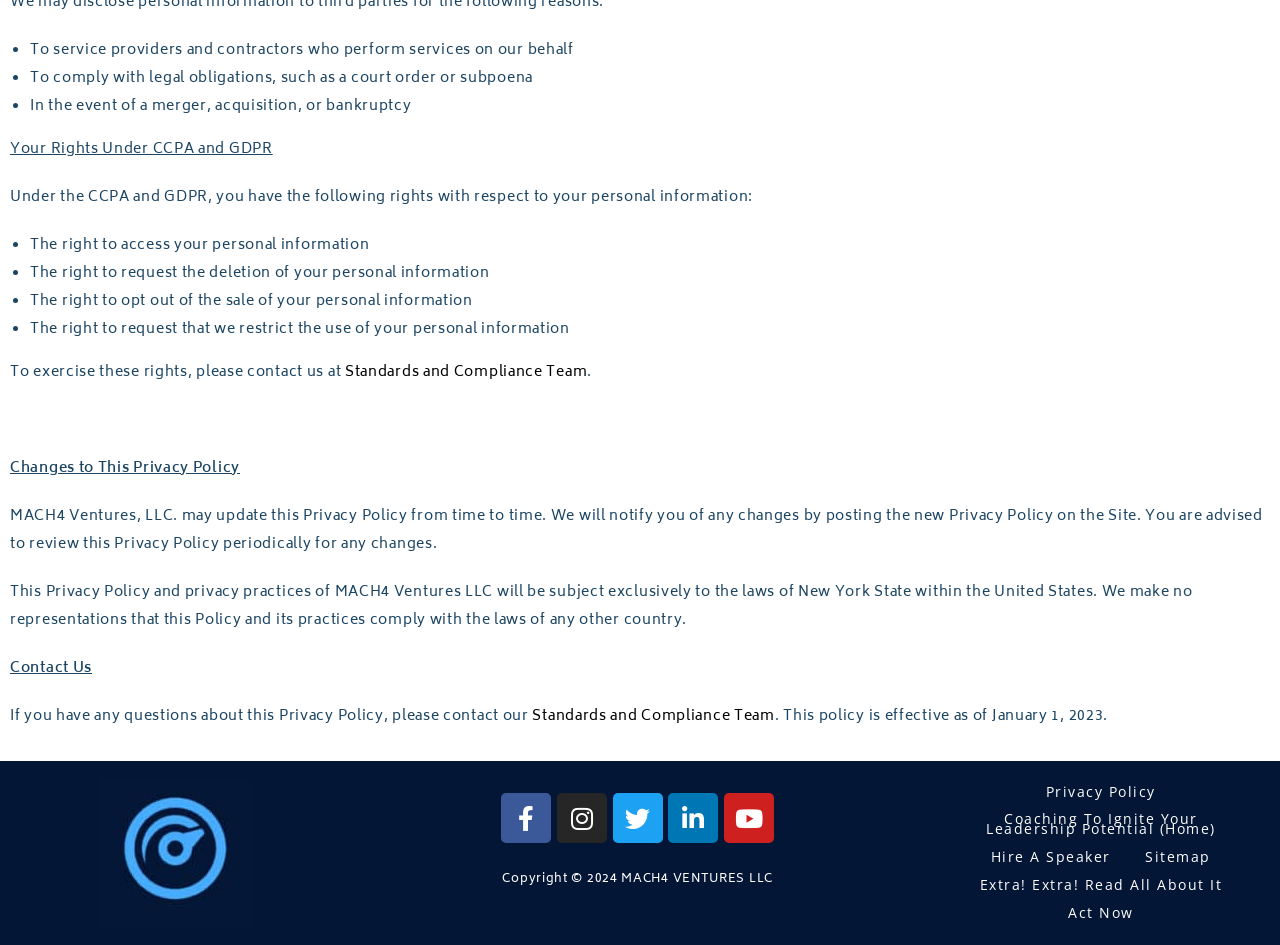What social media platforms does MACH4 Ventures LLC have?
Based on the image, provide your answer in one word or phrase.

Facebook, Instagram, Twitter, LinkedIn, and YouTube